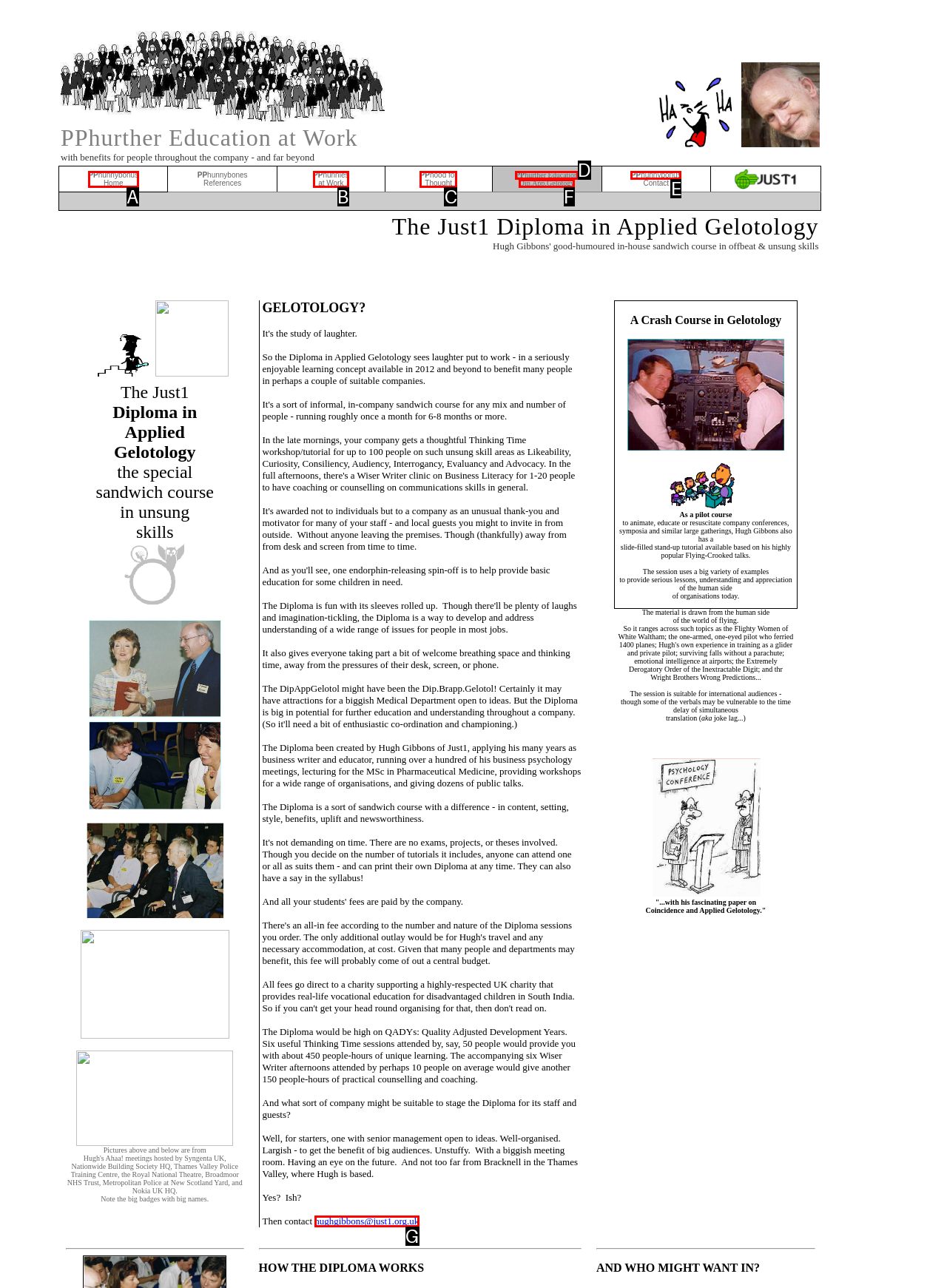Match the element description to one of the options: Project Presentation Decarbonisation
Respond with the corresponding option's letter.

None